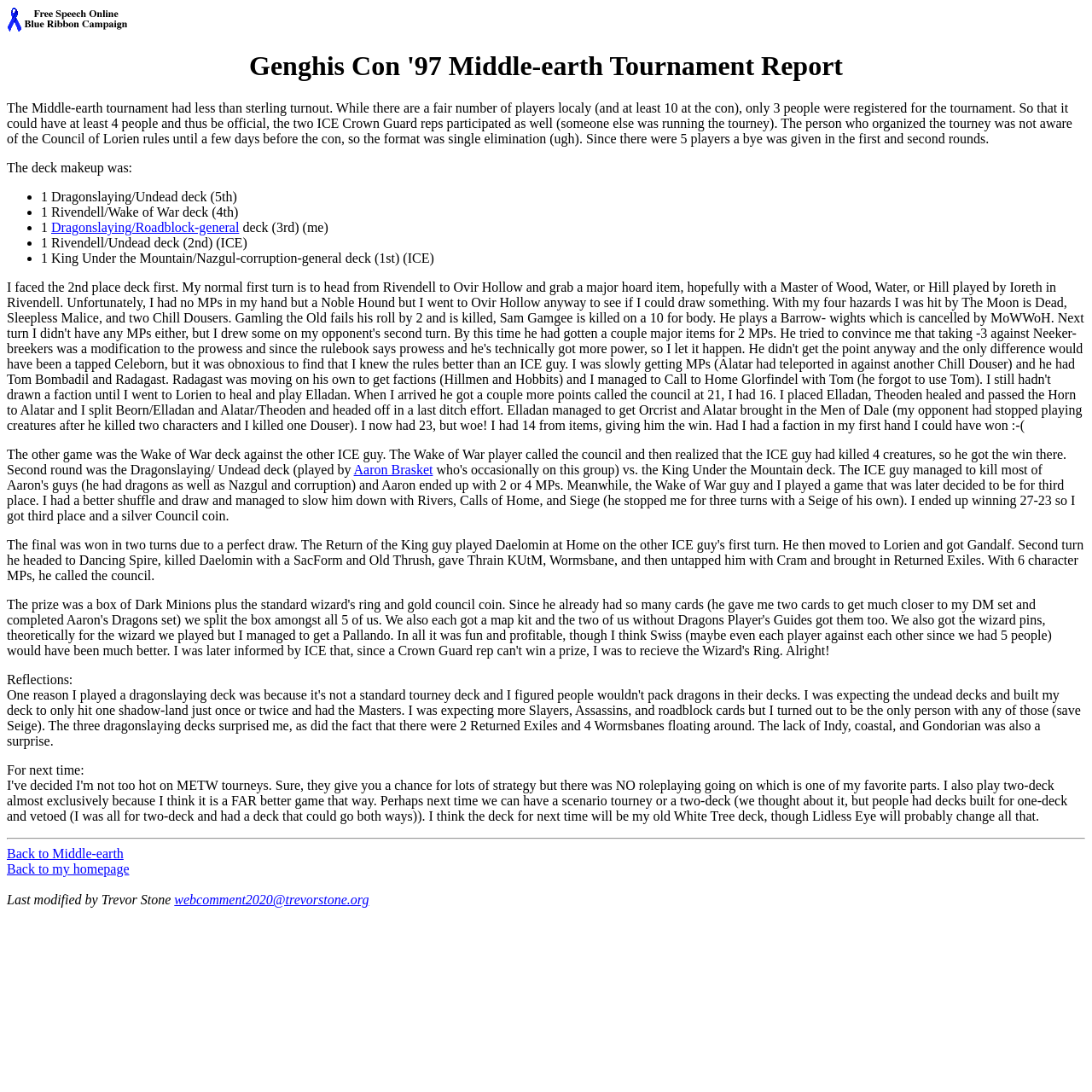Can you look at the image and give a comprehensive answer to the question:
What was the ranking of the Dragonslaying/Undead deck?

The answer can be found in the list of decks, where it is stated that the Dragonslaying/Undead deck, played by the author, ranked 3rd.